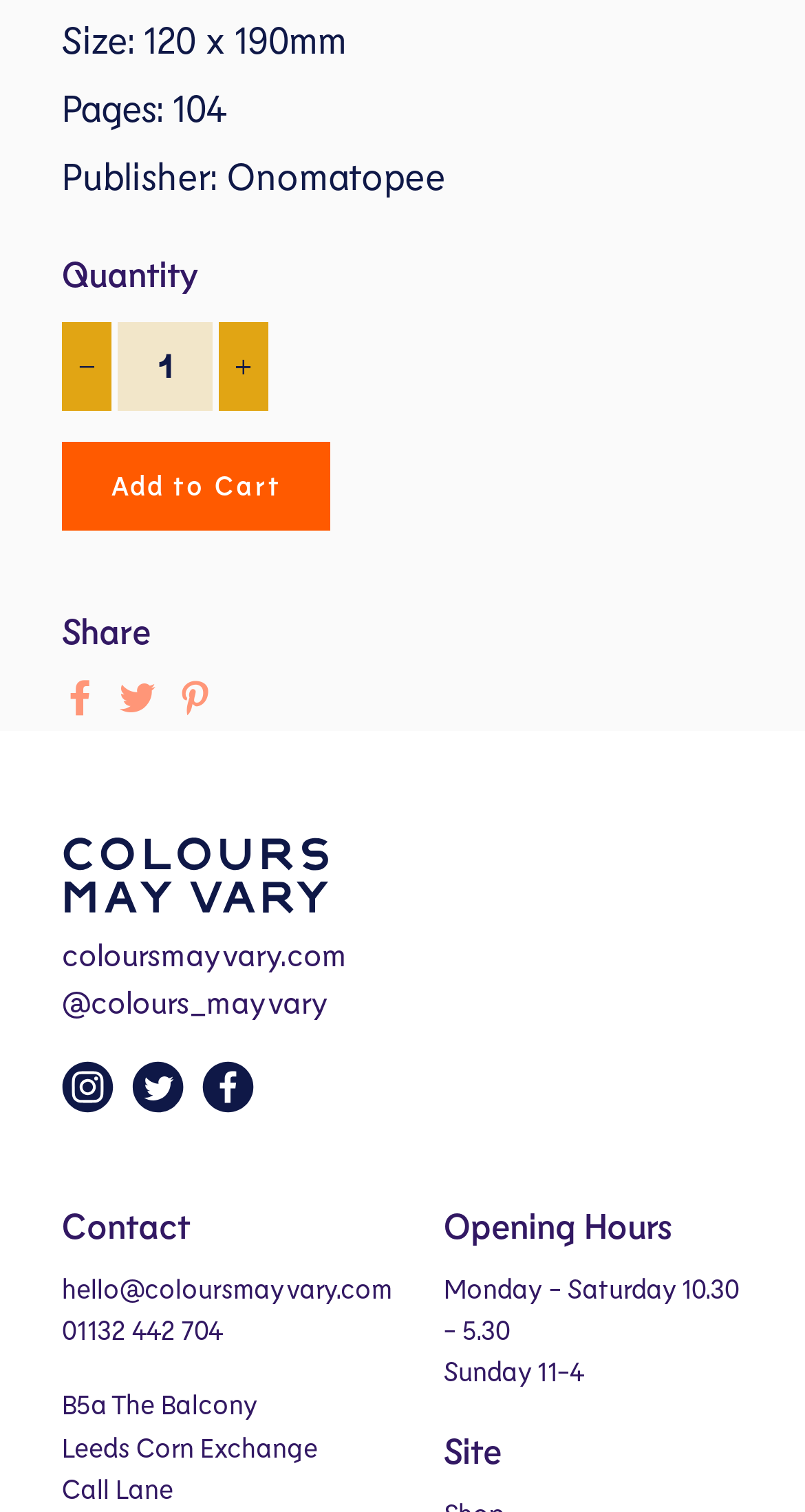What is the size of the item?
Based on the image, please offer an in-depth response to the question.

I found the size of the item by looking at the StaticText element with the text 'Size: 120 x 190mm' which is located at the top of the page.